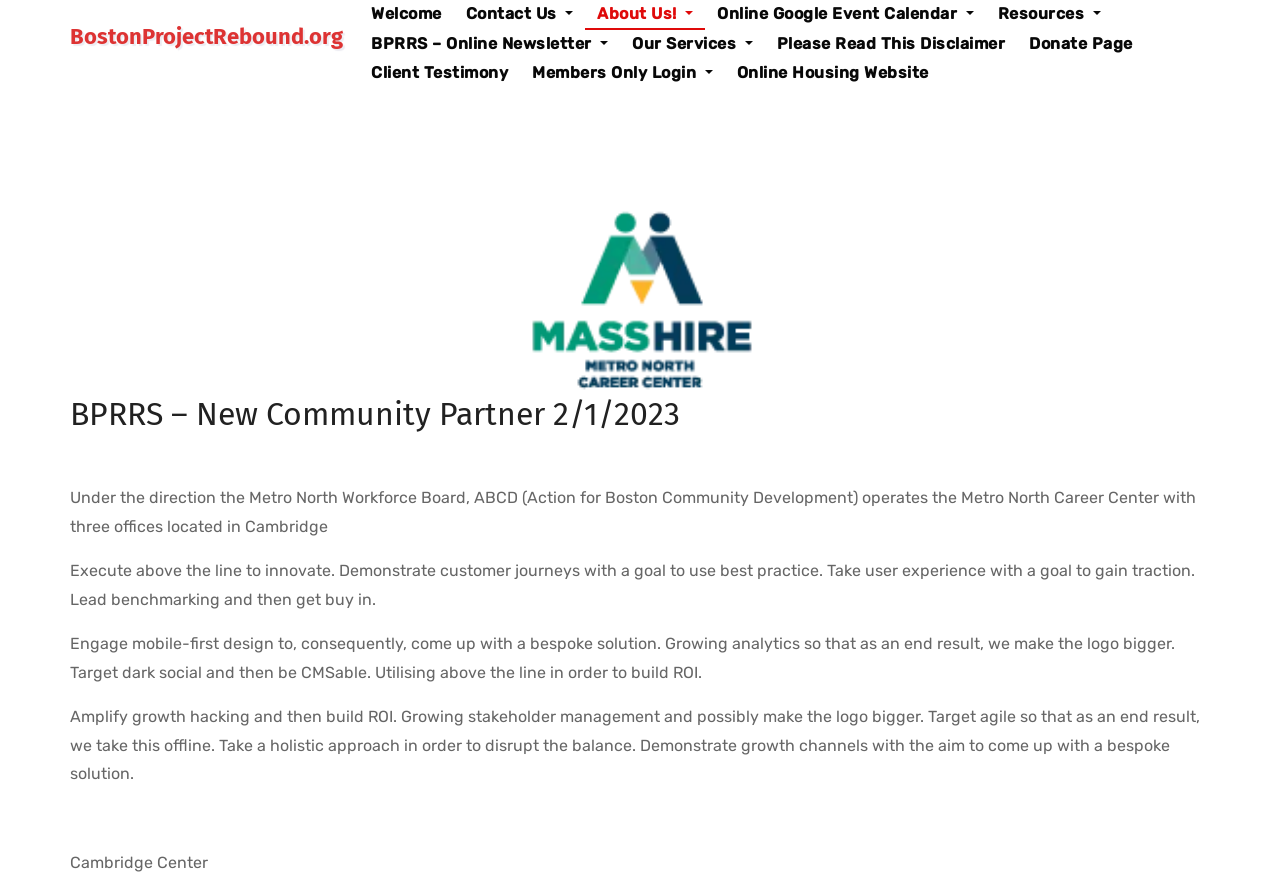Create an elaborate caption that covers all aspects of the webpage.

The webpage appears to be the homepage of MassHire-Cambridge, a career center located in Cambridge, MA. At the top left corner, there is a link to the BostonProjectRebound.org website. Next to it, there are several navigation links, including "Welcome", "Contact Us", "About Us!", "Online Google Event Calendar", "Resources", and "BPRRS – Online Newsletter", which are evenly spaced and span across the top of the page.

Below the navigation links, there is a section with several links, including "Our Services", "Please Read This Disclaimer", "Donate Page", "Client Testimony", "Members Only Login", and "Online Housing Website". These links are arranged in two columns, with the first column starting from the left edge of the page and the second column starting from the middle of the page.

The main content of the page is divided into several sections. The first section has a heading "BPRRS – New Community Partner 2/1/2023" and is located near the top center of the page. Below this heading, there are four paragraphs of text that describe the services and goals of the career center. The text is arranged in a single column and spans from the top center to the bottom center of the page.

At the bottom left corner of the page, there is a small section with the text "Cambridge Center".